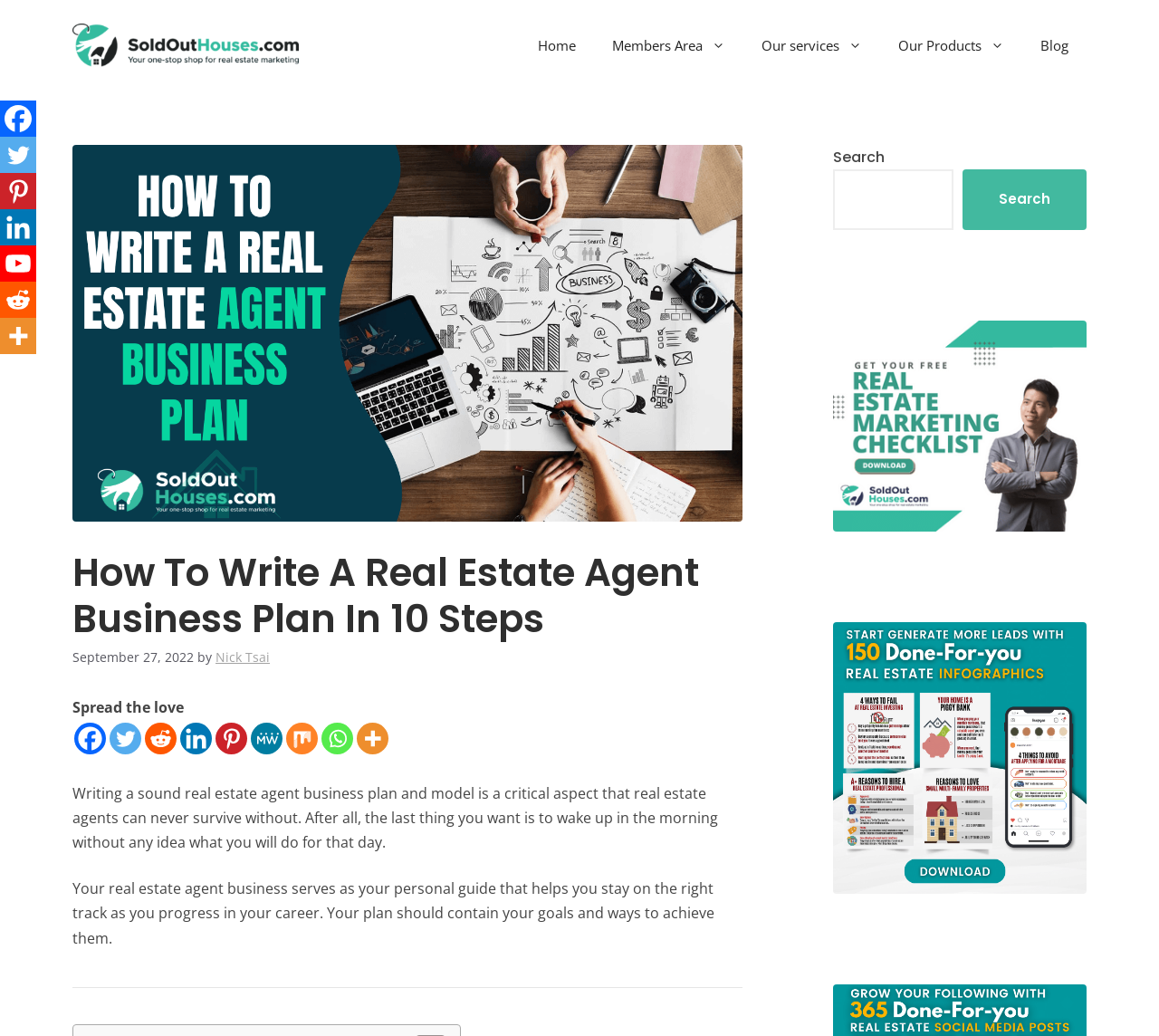What is the main topic of the webpage?
Give a thorough and detailed response to the question.

The webpage title, content, and overall structure suggest that the main topic of the webpage is how to write a real estate agent business plan, providing guidance and information for real estate agents.